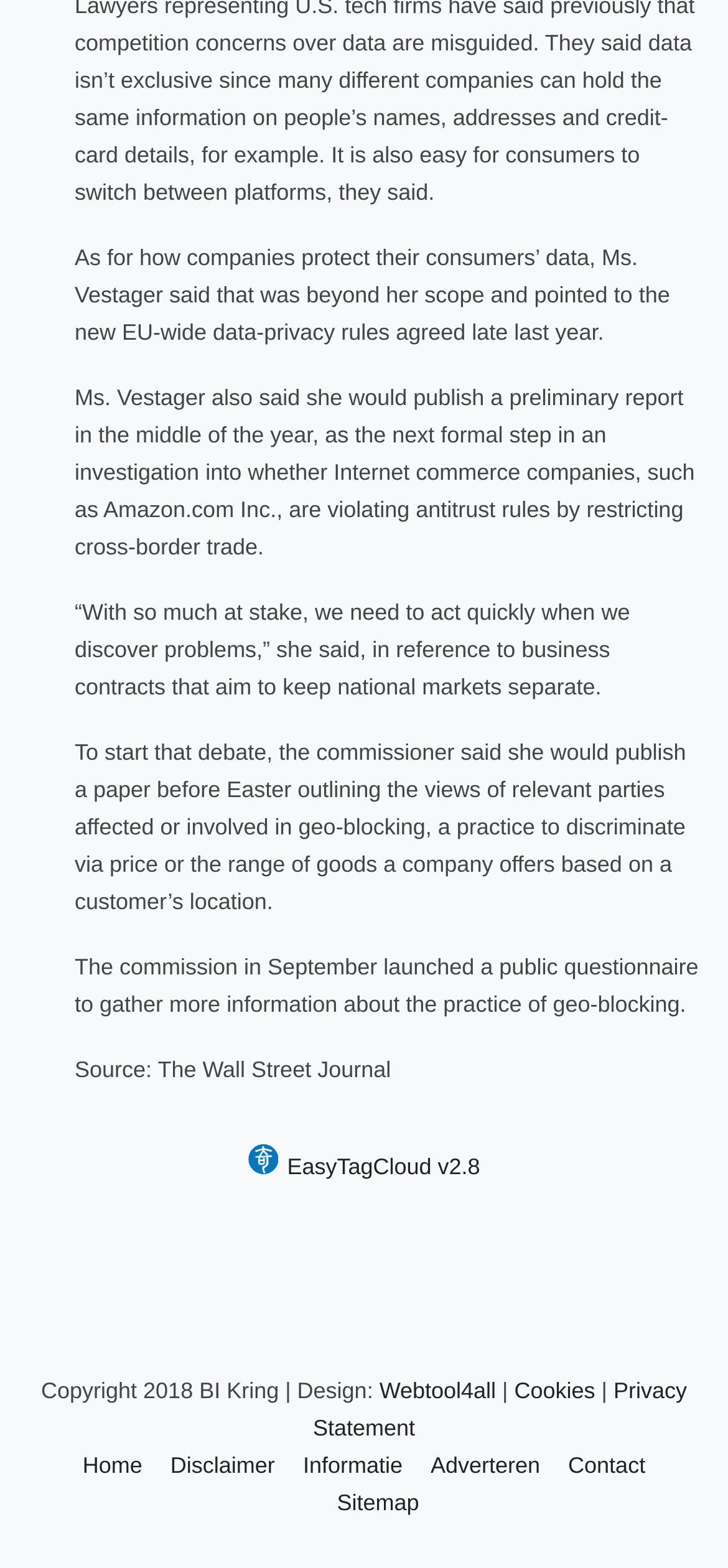What is the topic of the article?
Using the information from the image, provide a comprehensive answer to the question.

Based on the static text elements, it appears that the article is discussing EU data-privacy rules, specifically the investigation into Internet commerce companies and their practices regarding cross-border trade.